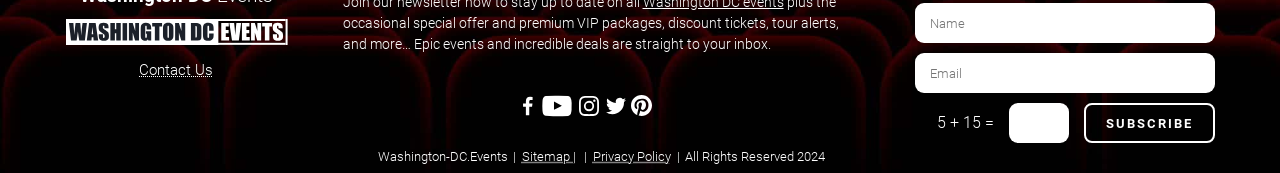What is the purpose of the textboxes?
Based on the screenshot, answer the question with a single word or phrase.

Subscription